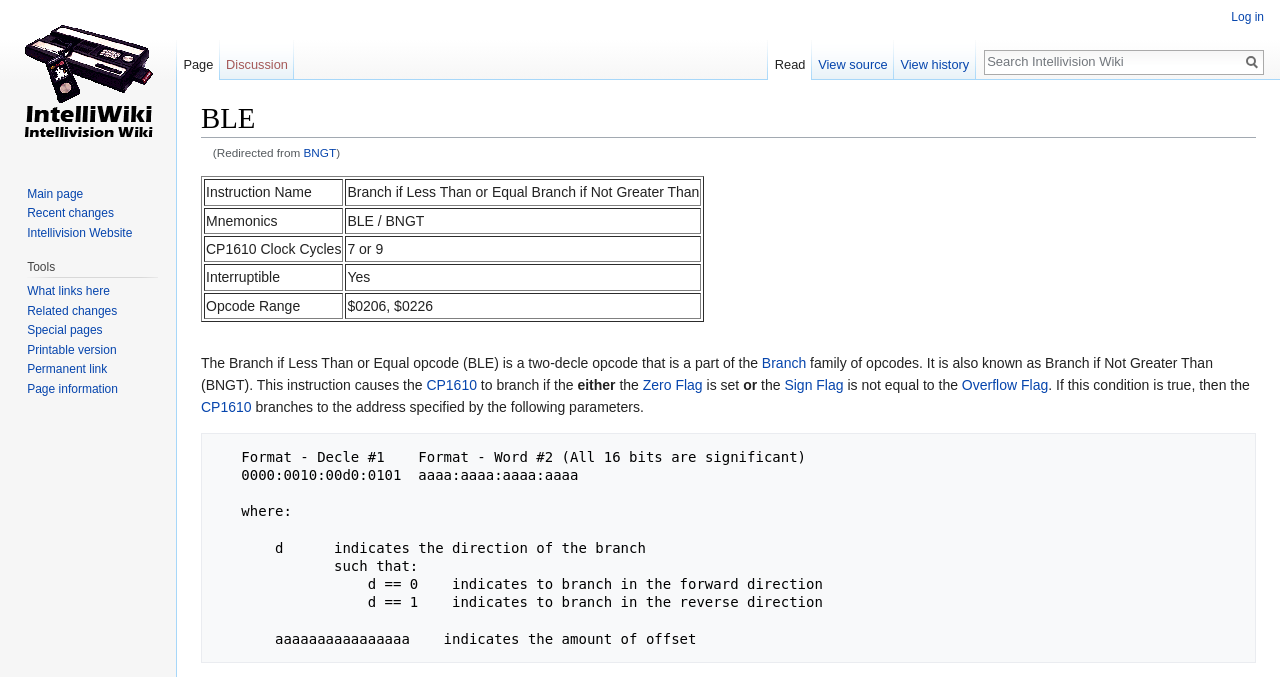Please provide the bounding box coordinates in the format (top-left x, top-left y, bottom-right x, bottom-right y). Remember, all values are floating point numbers between 0 and 1. What is the bounding box coordinate of the region described as: What links here

[0.021, 0.42, 0.086, 0.44]